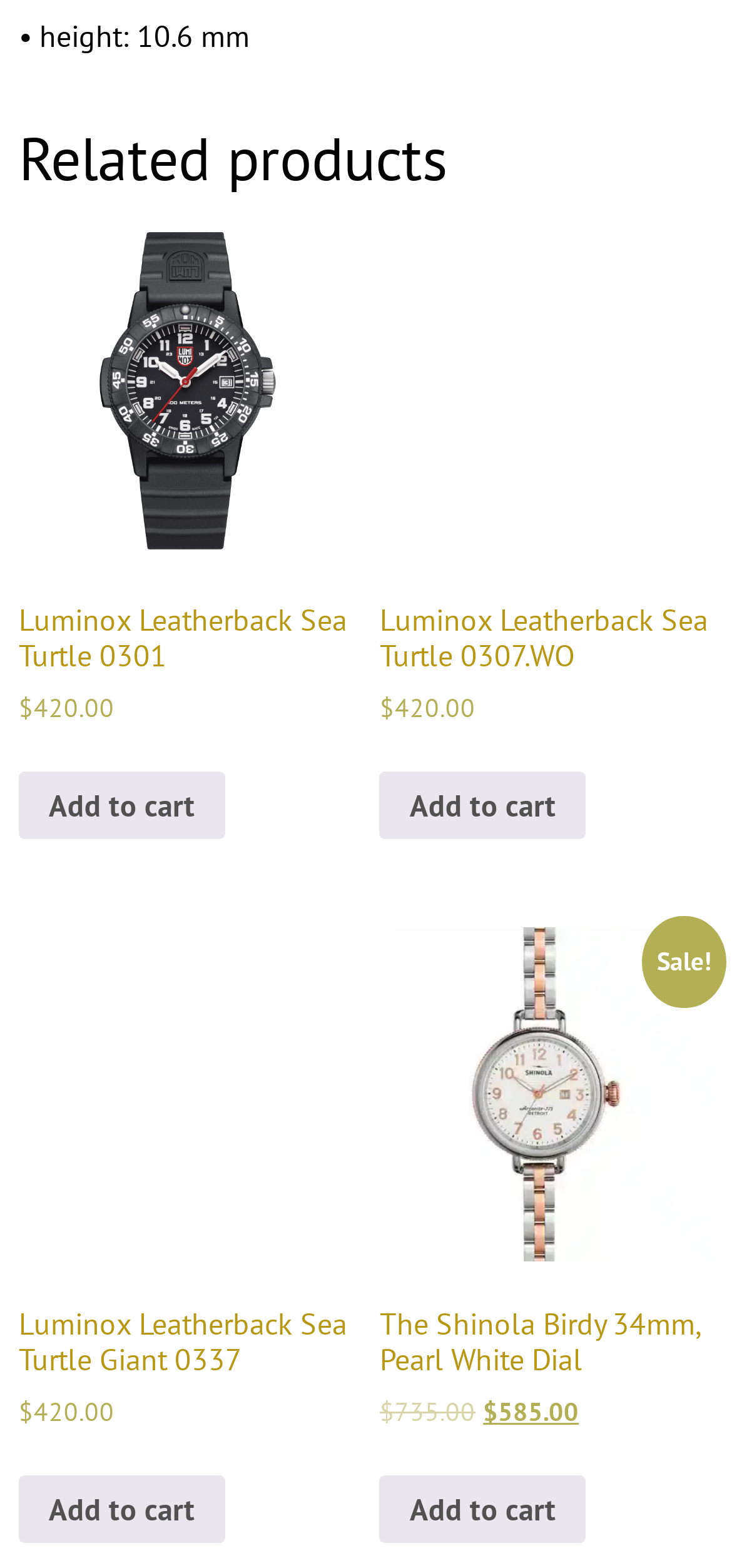Please identify the bounding box coordinates of the clickable area that will allow you to execute the instruction: "View product details of The Shinola Birdy 34mm, Pearl White Dial".

[0.519, 0.592, 0.974, 0.913]